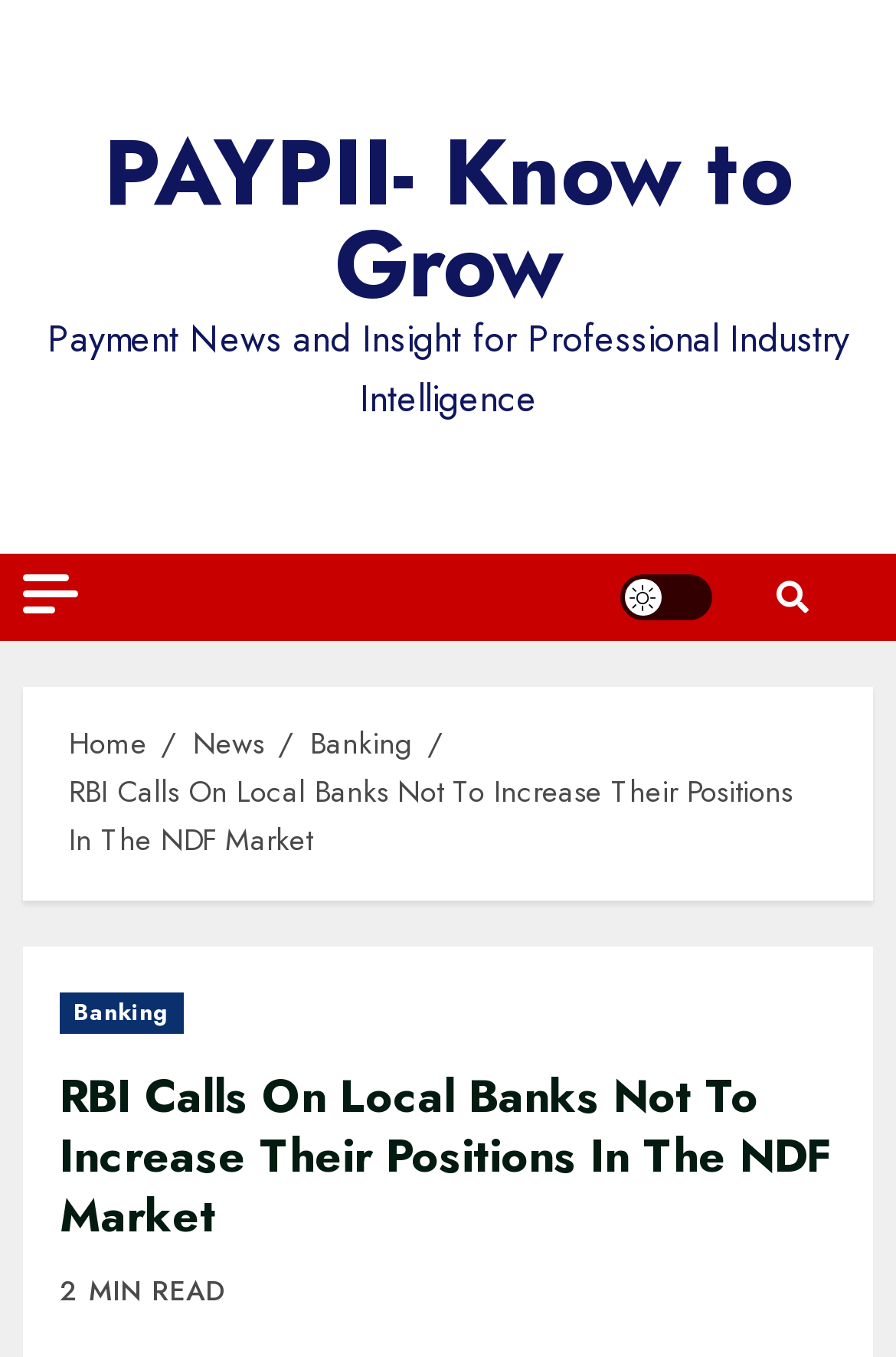Identify the bounding box coordinates for the region of the element that should be clicked to carry out the instruction: "Click on PAYPII- Know to Grow". The bounding box coordinates should be four float numbers between 0 and 1, i.e., [left, top, right, bottom].

[0.115, 0.078, 0.885, 0.244]